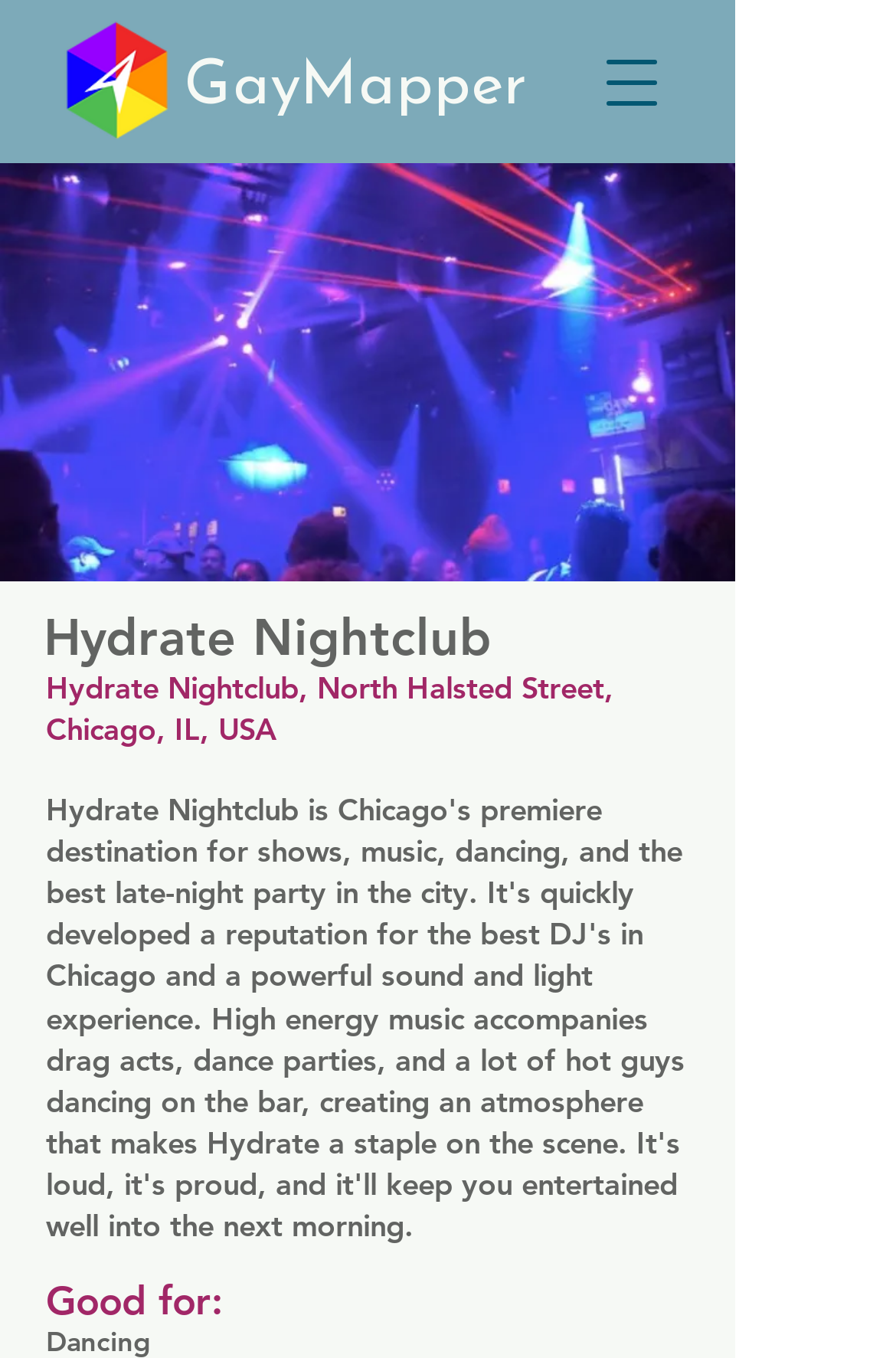Generate a comprehensive description of the contents of the webpage.

The webpage is about Hydrate Nightclub, a gay bar in Chicago. At the top left corner, there is a logo of GayMapper, which is a clickable image that links to the GayMapper website. Next to the logo, there is a button to open the navigation menu. 

Below the logo, there is a large image of Hydrate Nightclub, taking up most of the width of the page. Above the image, there is a heading that reads "Hydrate Nightclub". 

Below the image, there is a paragraph of text that provides the address of the nightclub, "North Halsted Street, Chicago, IL, USA". 

Further down, there is a section that starts with the text "Good for:", which suggests that it may list the types of events or activities that the nightclub is suitable for.